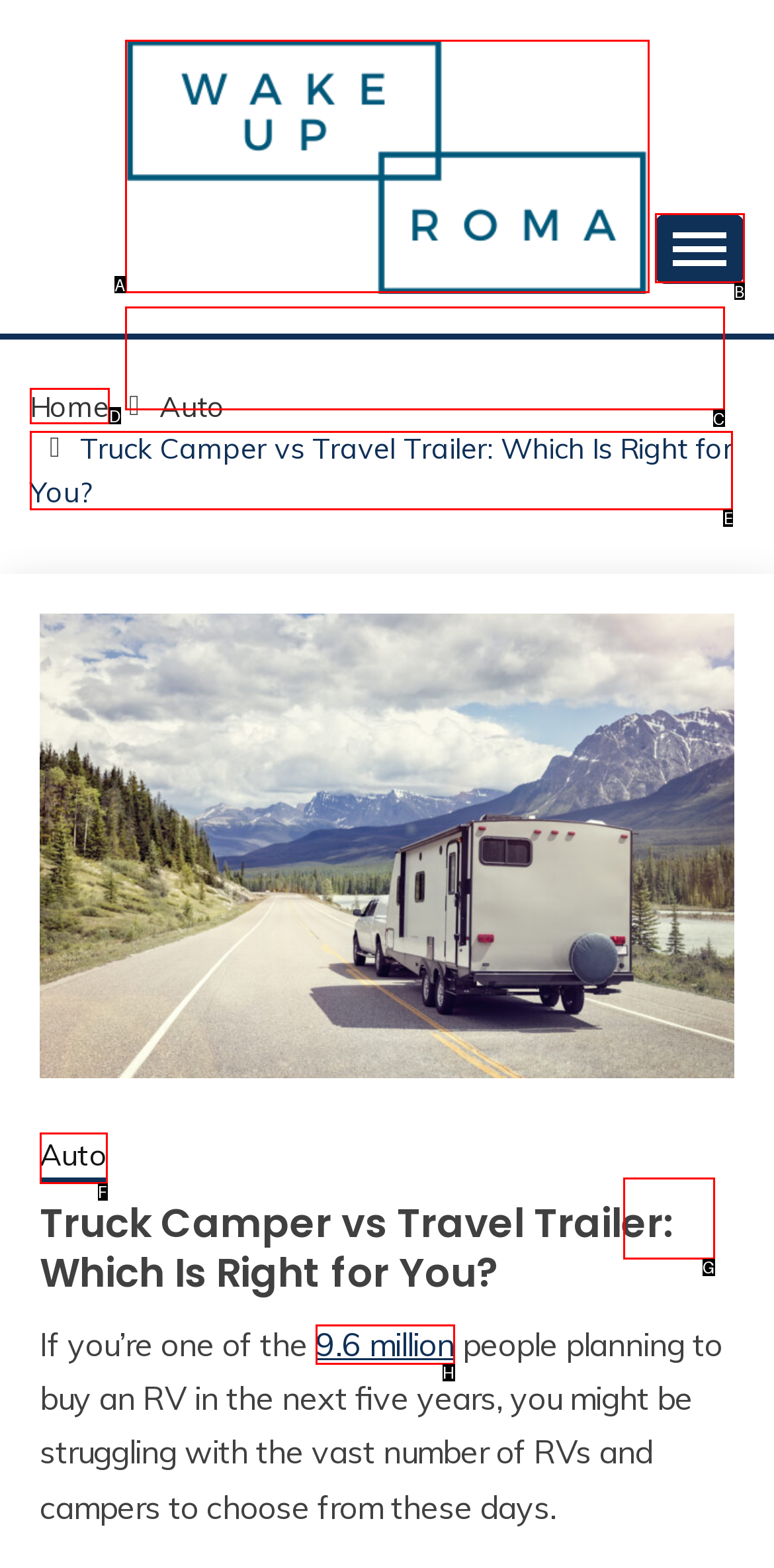Find the HTML element that matches the description: 9.6 million. Answer using the letter of the best match from the available choices.

H